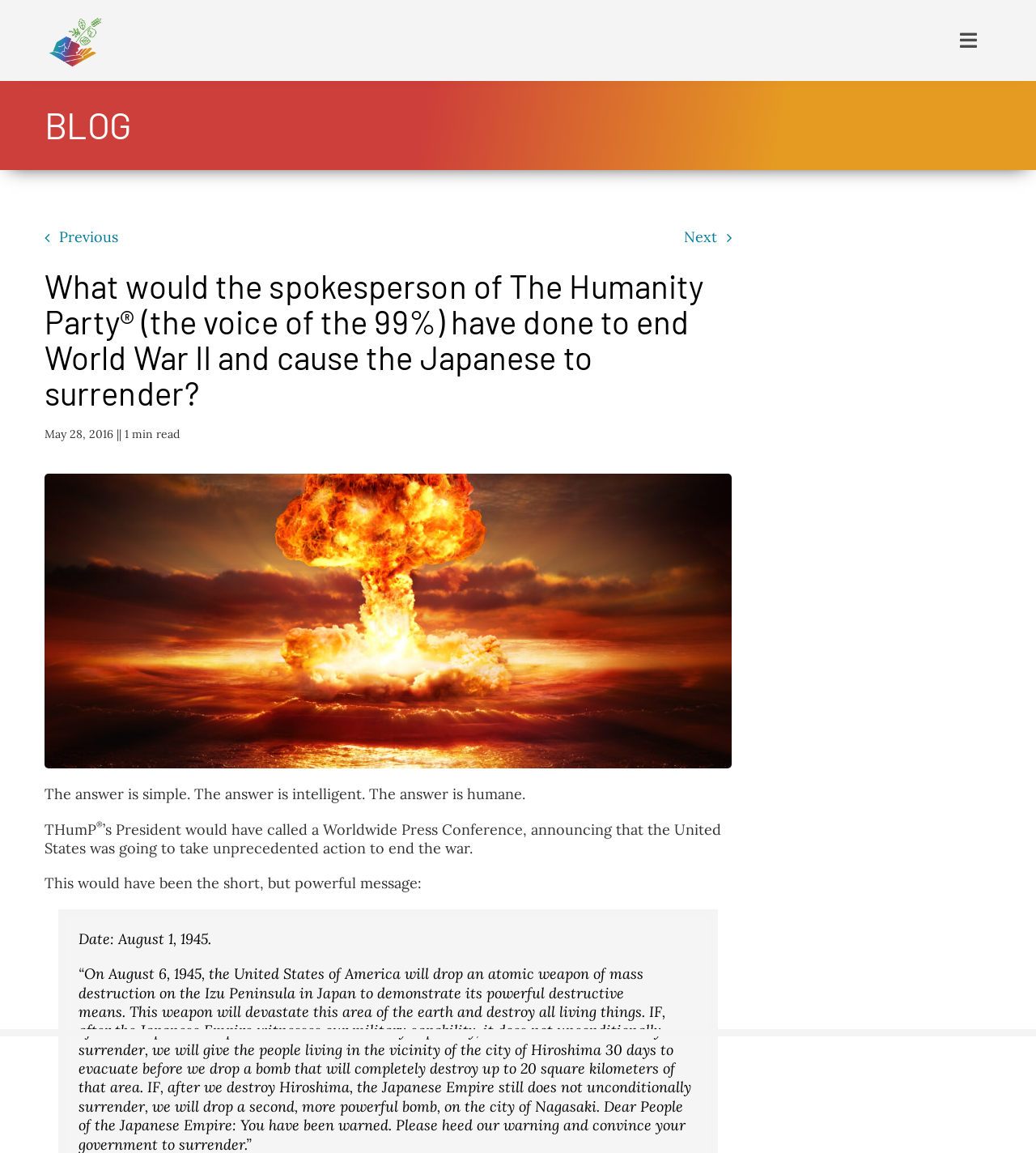Provide a brief response using a word or short phrase to this question:
What is the purpose of the button at the top right corner?

Toggle Navigation